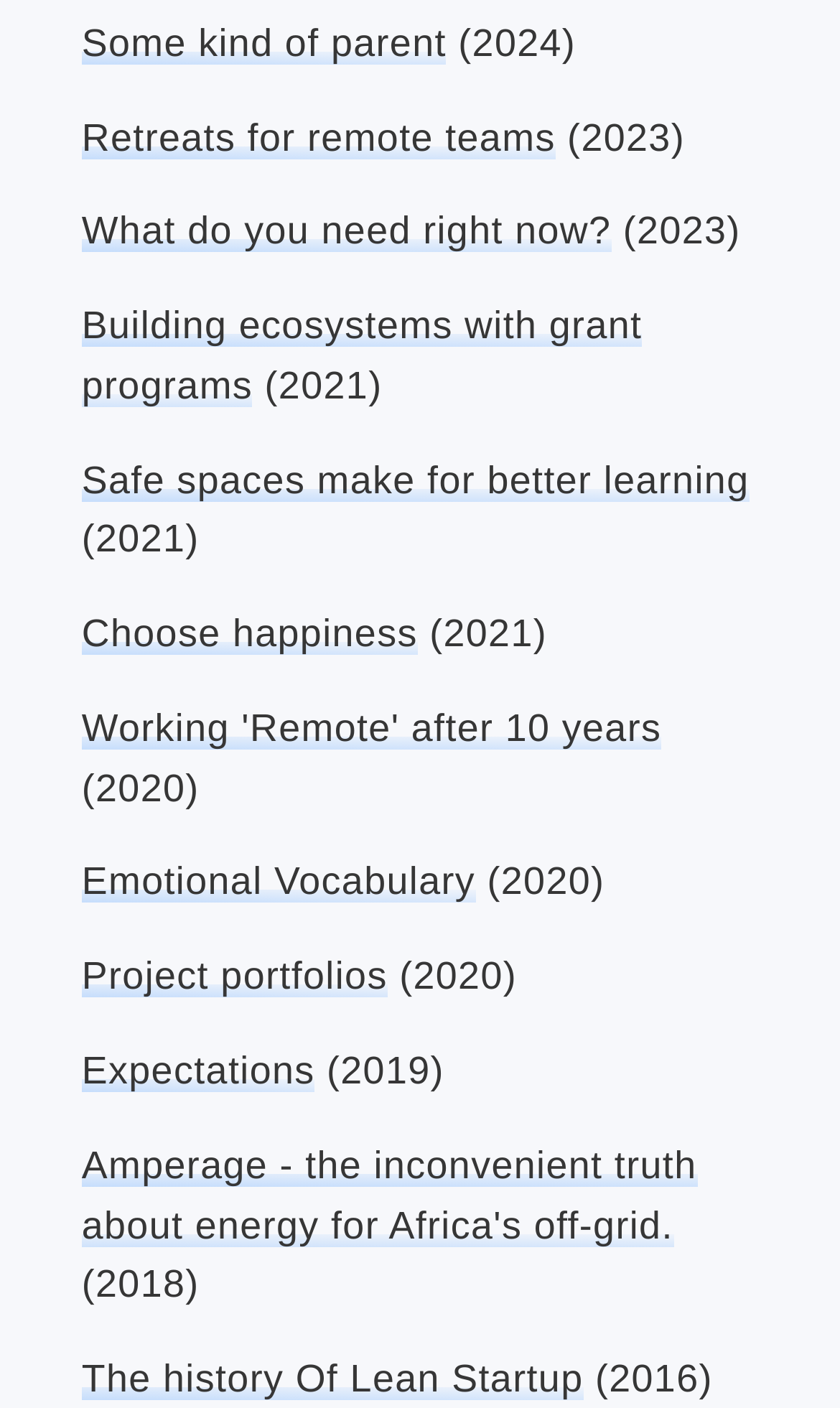Find the bounding box coordinates of the clickable element required to execute the following instruction: "Check out 'The history Of Lean Startup'". Provide the coordinates as four float numbers between 0 and 1, i.e., [left, top, right, bottom].

[0.097, 0.964, 0.694, 0.994]